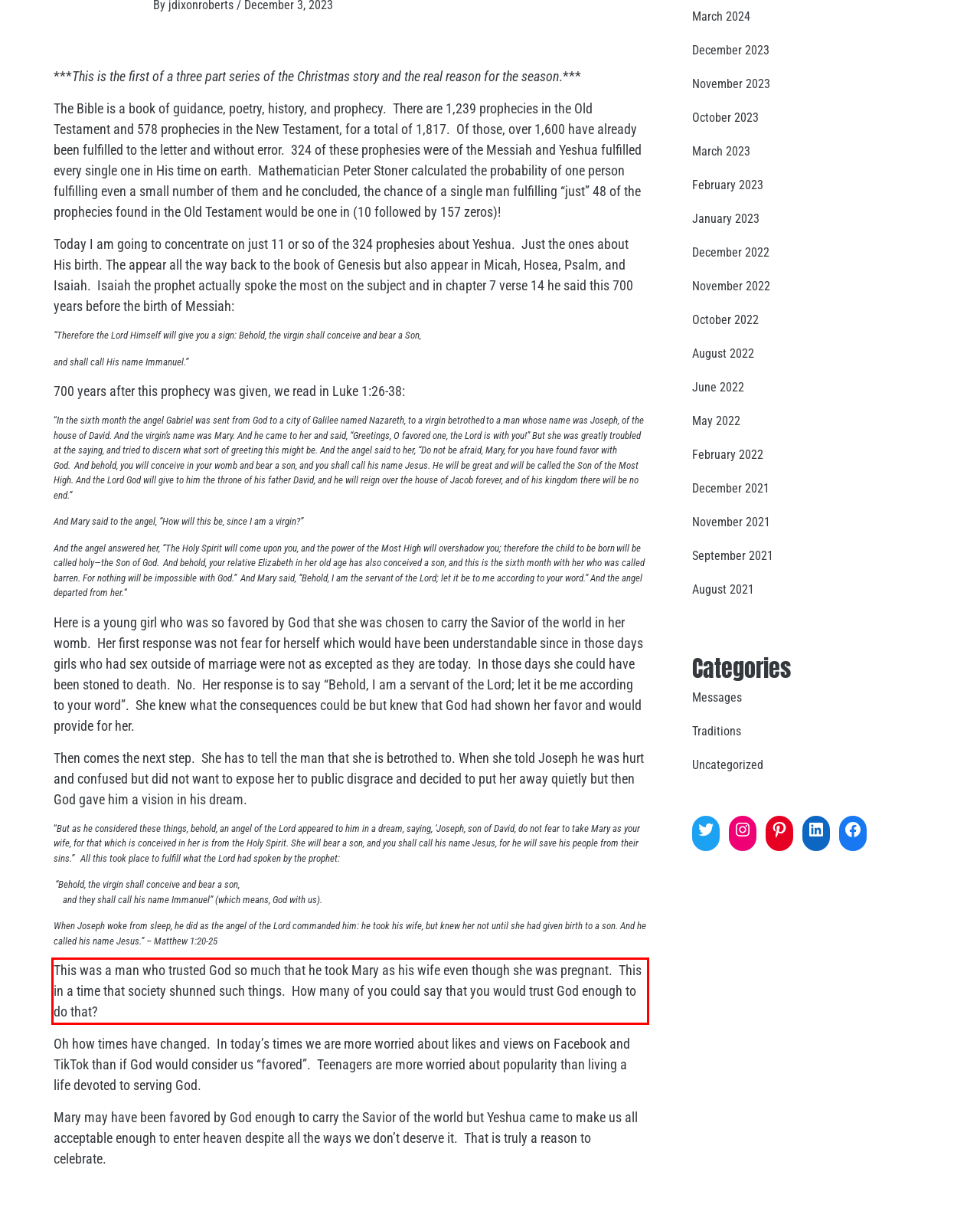Please analyze the provided webpage screenshot and perform OCR to extract the text content from the red rectangle bounding box.

This was a man who trusted God so much that he took Mary as his wife even though she was pregnant. This in a time that society shunned such things. How many of you could say that you would trust God enough to do that?